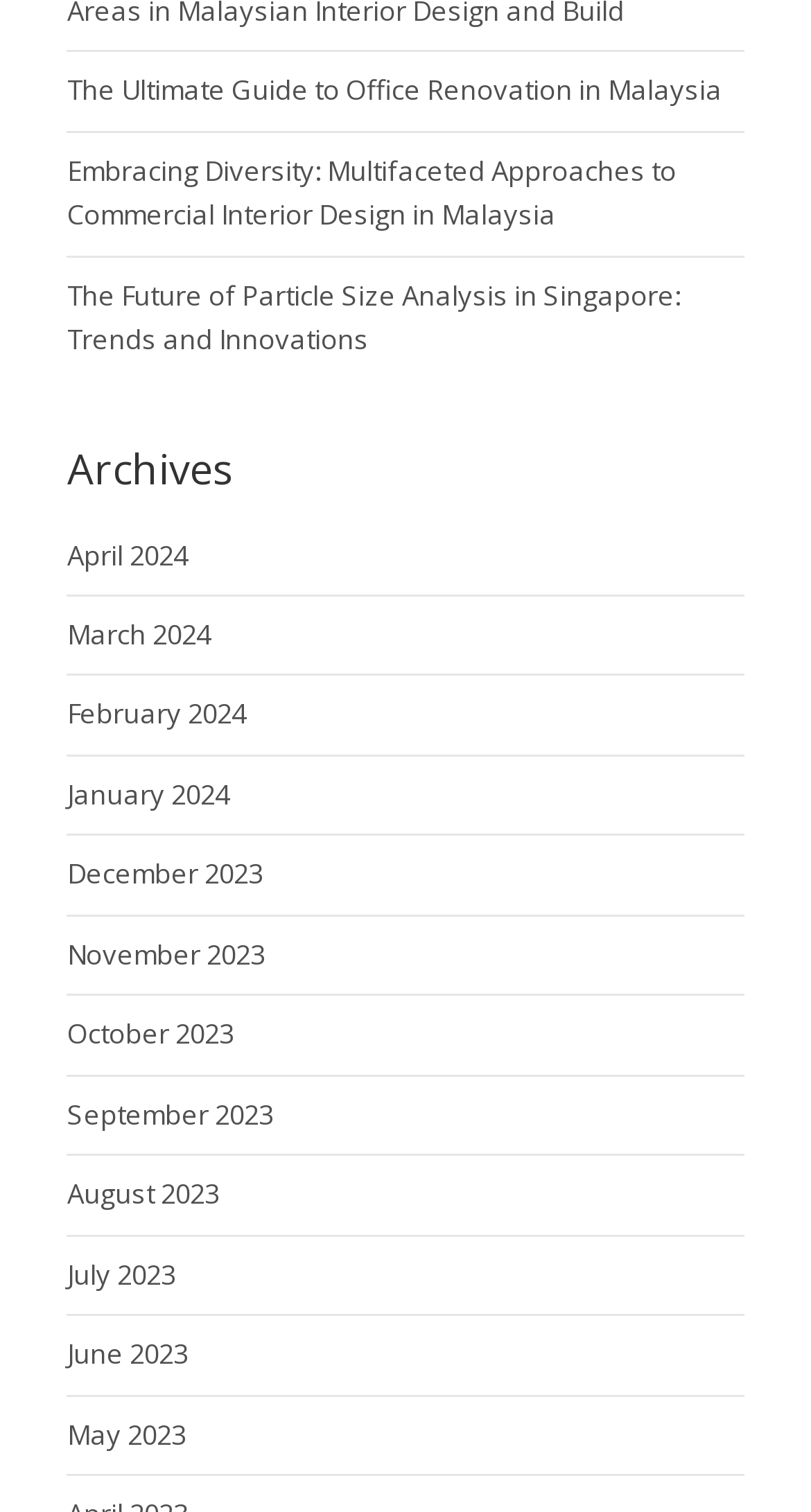Can you give a comprehensive explanation to the question given the content of the image?
How many months are listed in the archives section?

The archives section of the webpage lists 12 months, from April 2024 to May 2023, which are January 2024, February 2024, March 2024, April 2024, May 2023, June 2023, July 2023, August 2023, September 2023, October 2023, November 2023, and December 2023.